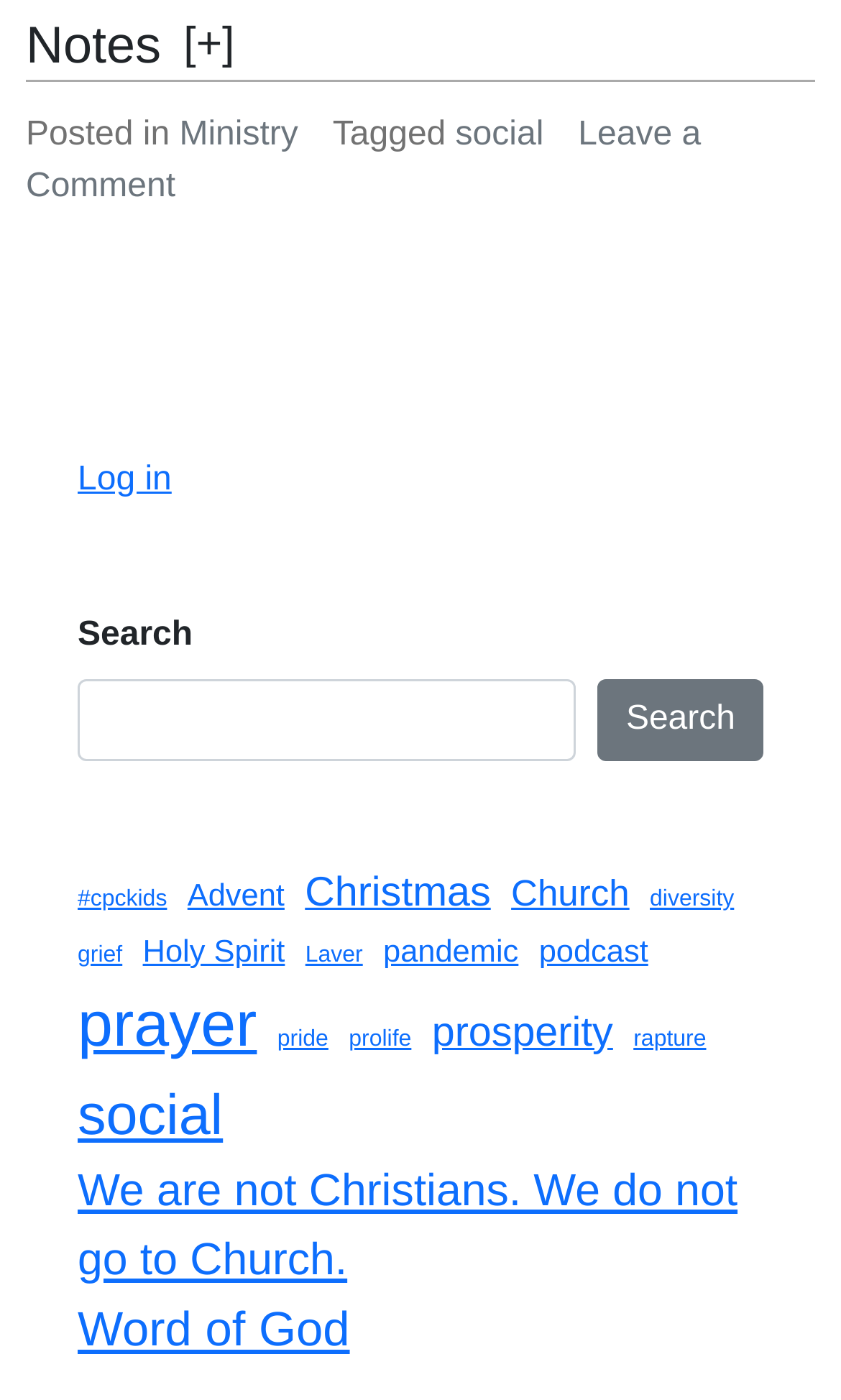Find the bounding box coordinates of the clickable element required to execute the following instruction: "Click the first product image". Provide the coordinates as four float numbers between 0 and 1, i.e., [left, top, right, bottom].

None